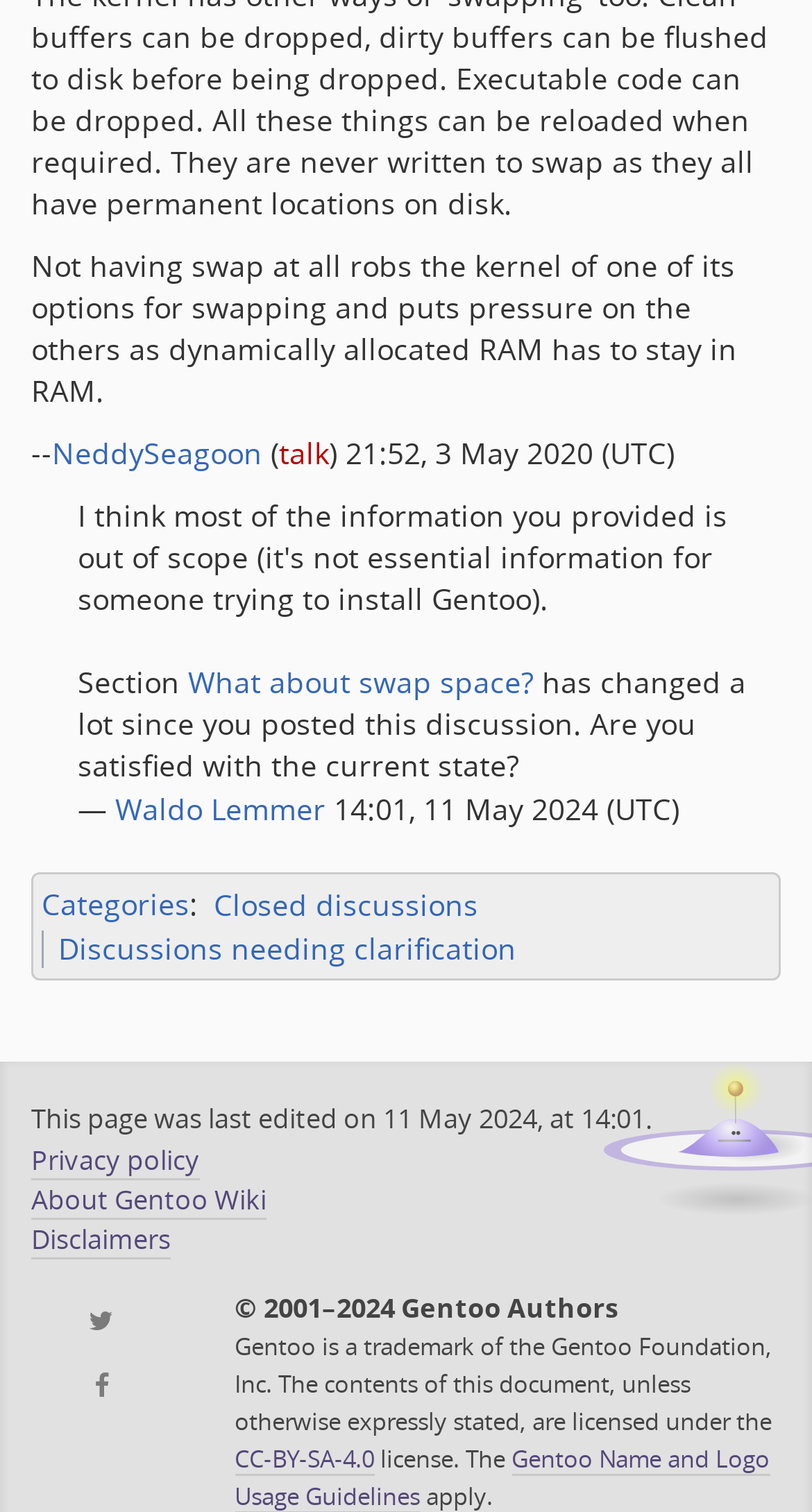Please determine the bounding box coordinates for the element that should be clicked to follow these instructions: "Go to the page of user NeddySeagoon".

[0.064, 0.286, 0.323, 0.312]